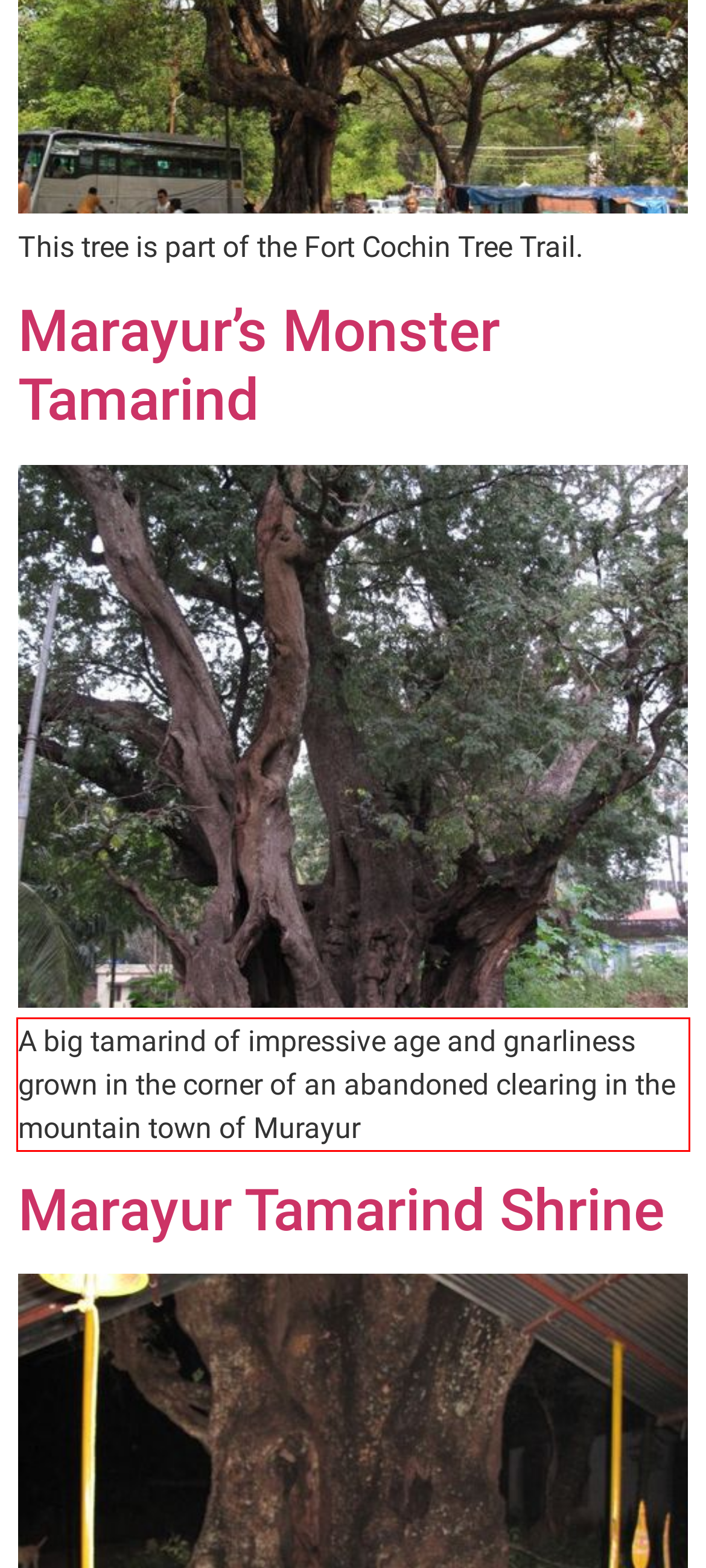Within the provided webpage screenshot, find the red rectangle bounding box and perform OCR to obtain the text content.

A big tamarind of impressive age and gnarliness grown in the corner of an abandoned clearing in the mountain town of Murayur